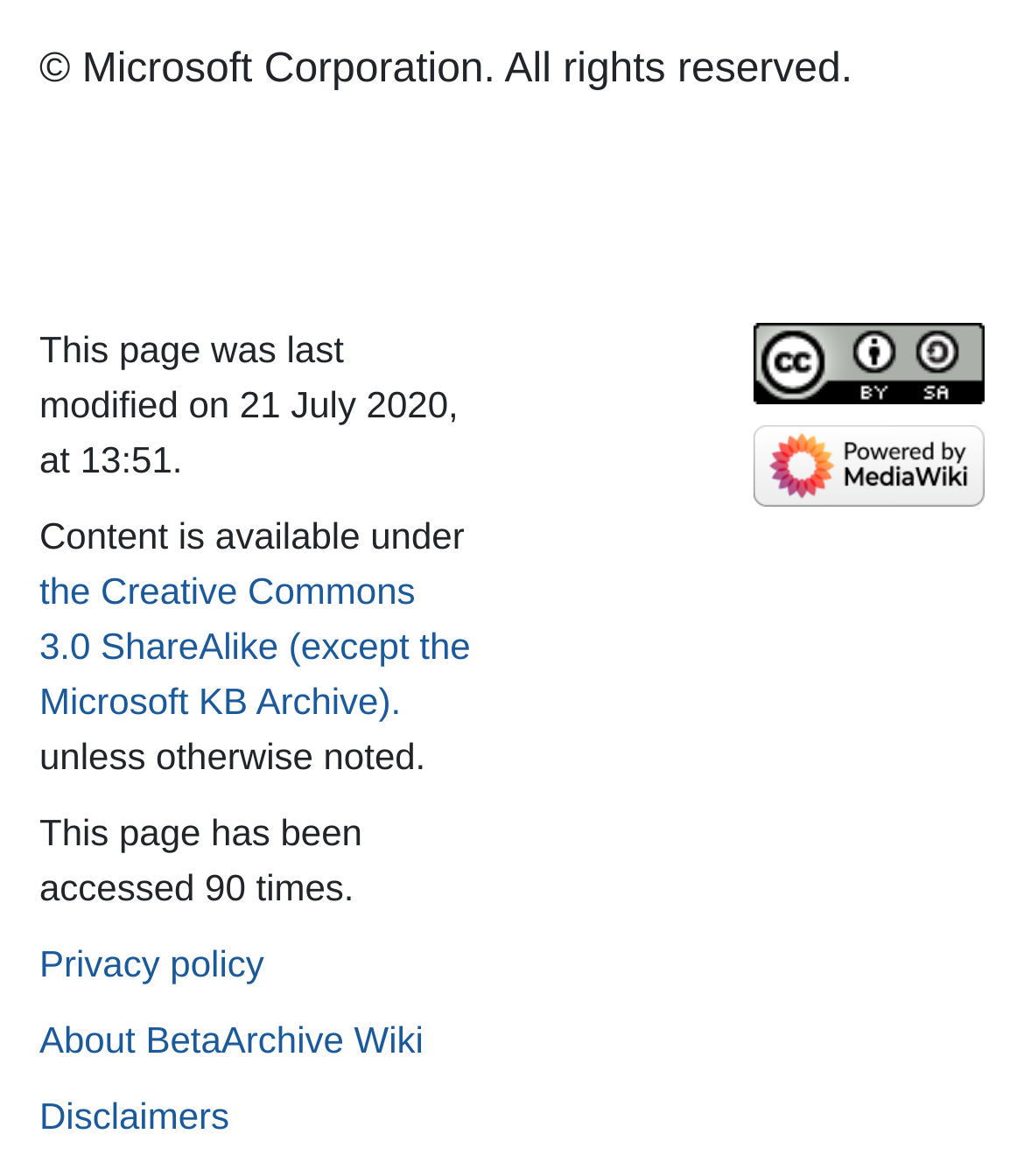How many times has the webpage been accessed?
Using the image as a reference, answer the question in detail.

The answer can be found near the bottom of the webpage, where it says 'This page has been accessed 90 times.' This indicates that the webpage has been accessed 90 times.